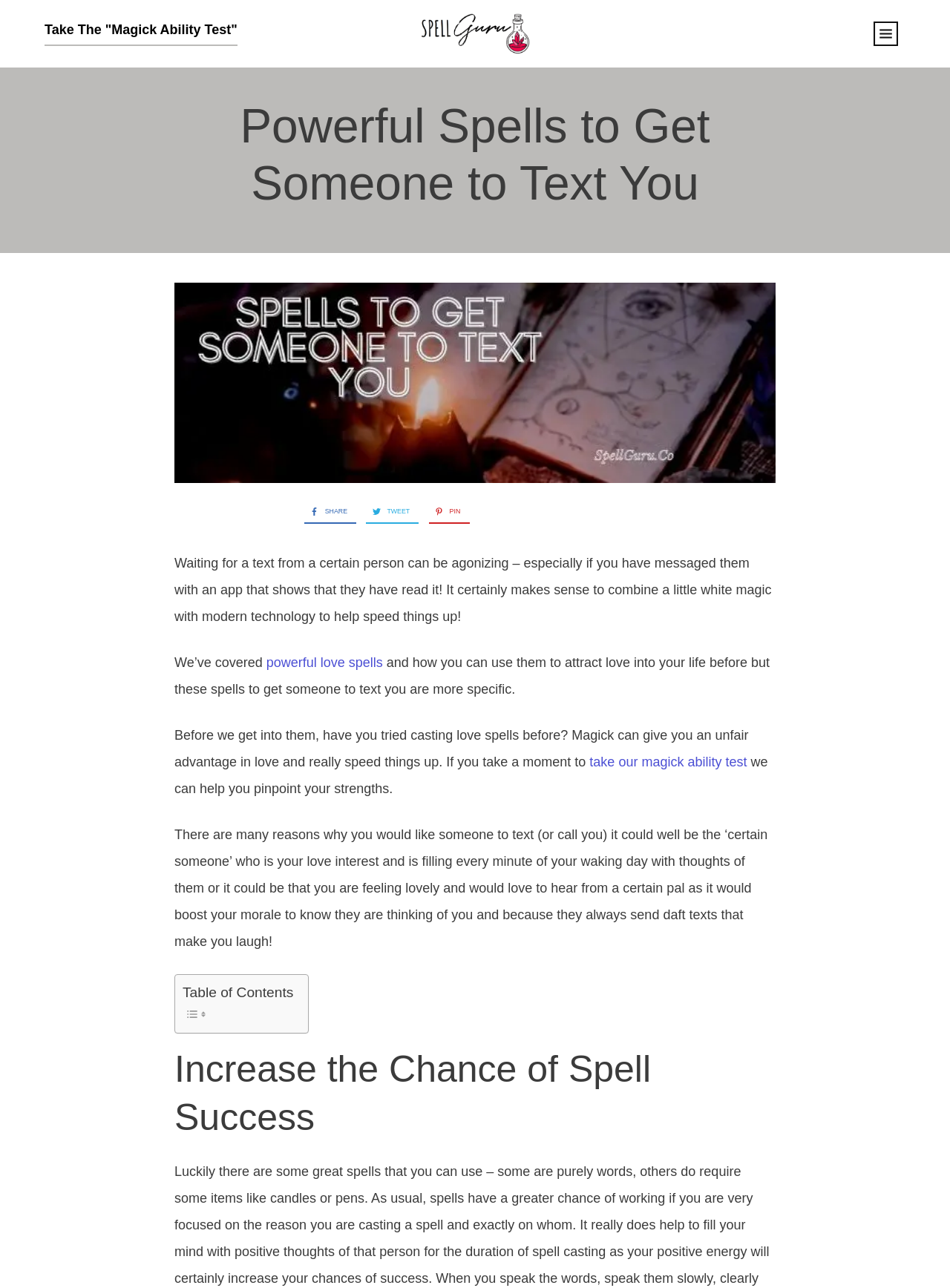Provide a thorough description of the webpage you see.

This webpage is about powerful spells to get someone to text you and invite love and happiness into your life. At the top, there is a heading with the same title as the webpage. Below the heading, there is a link to take a "Magick Ability Test" and an image with the text "spell guru" on the right side. 

On the left side, there is a large section of text that discusses the agony of waiting for a text from someone, especially when you know they have read your message. It suggests combining white magic with modern technology to speed things up. The text also mentions that the webpage has covered powerful love spells before, but these spells are more specific. 

Below this section, there is a link to "powerful love spells" and a paragraph of text that asks if the user has tried casting love spells before. It invites the user to take a "magick ability test" to pinpoint their strengths. 

Further down, there is a section of text that discusses reasons why someone would want someone to text them, such as a love interest or a friend who always sends funny texts. 

On the right side, there are three social media links to share the webpage on Twitter, Pinterest, and Facebook, each with a corresponding image. 

At the bottom, there is a table of contents with two images, and a heading that says "Increase the Chance of Spell Success".